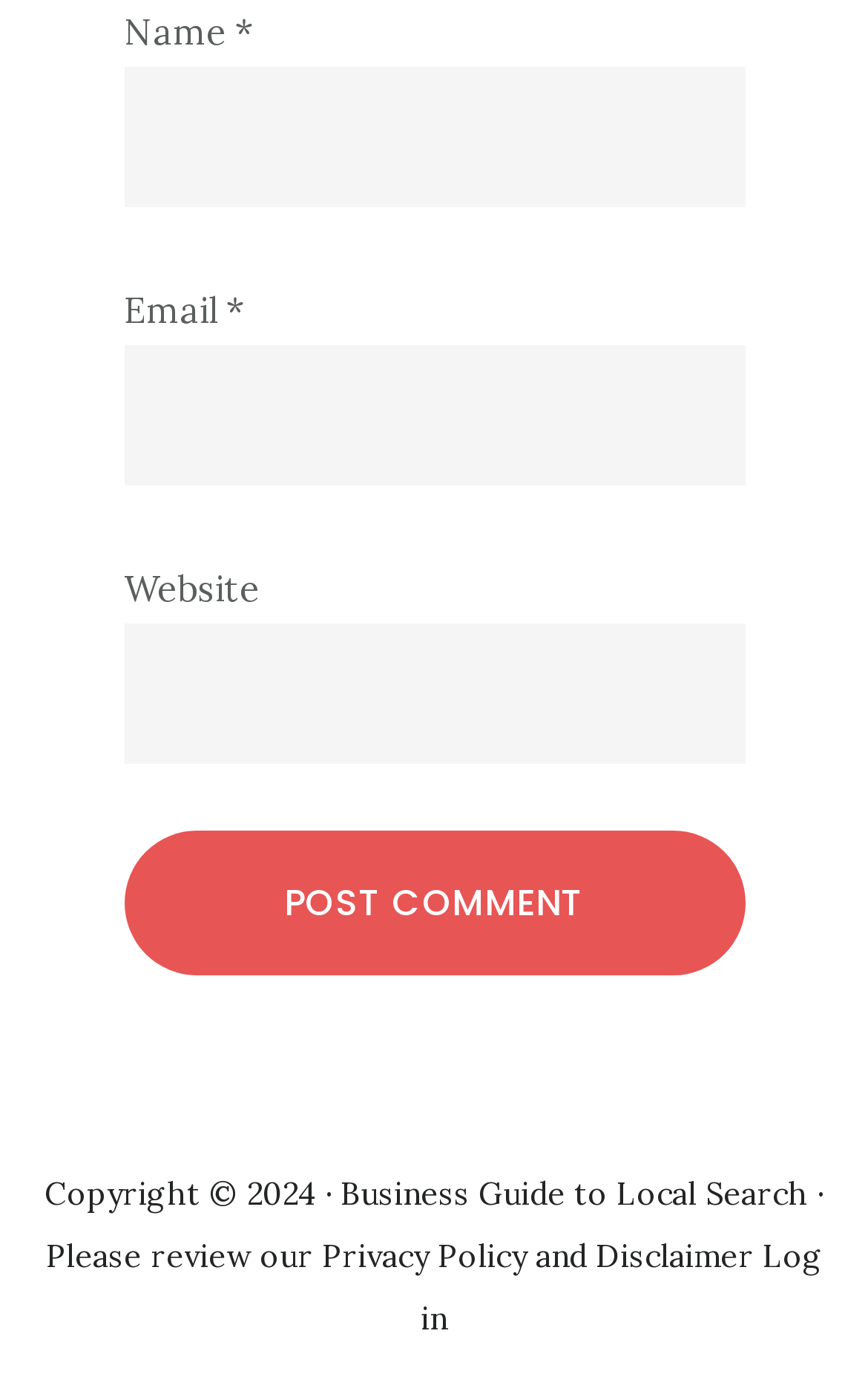Pinpoint the bounding box coordinates of the clickable area necessary to execute the following instruction: "Click the Post Comment button". The coordinates should be given as four float numbers between 0 and 1, namely [left, top, right, bottom].

[0.142, 0.596, 0.858, 0.7]